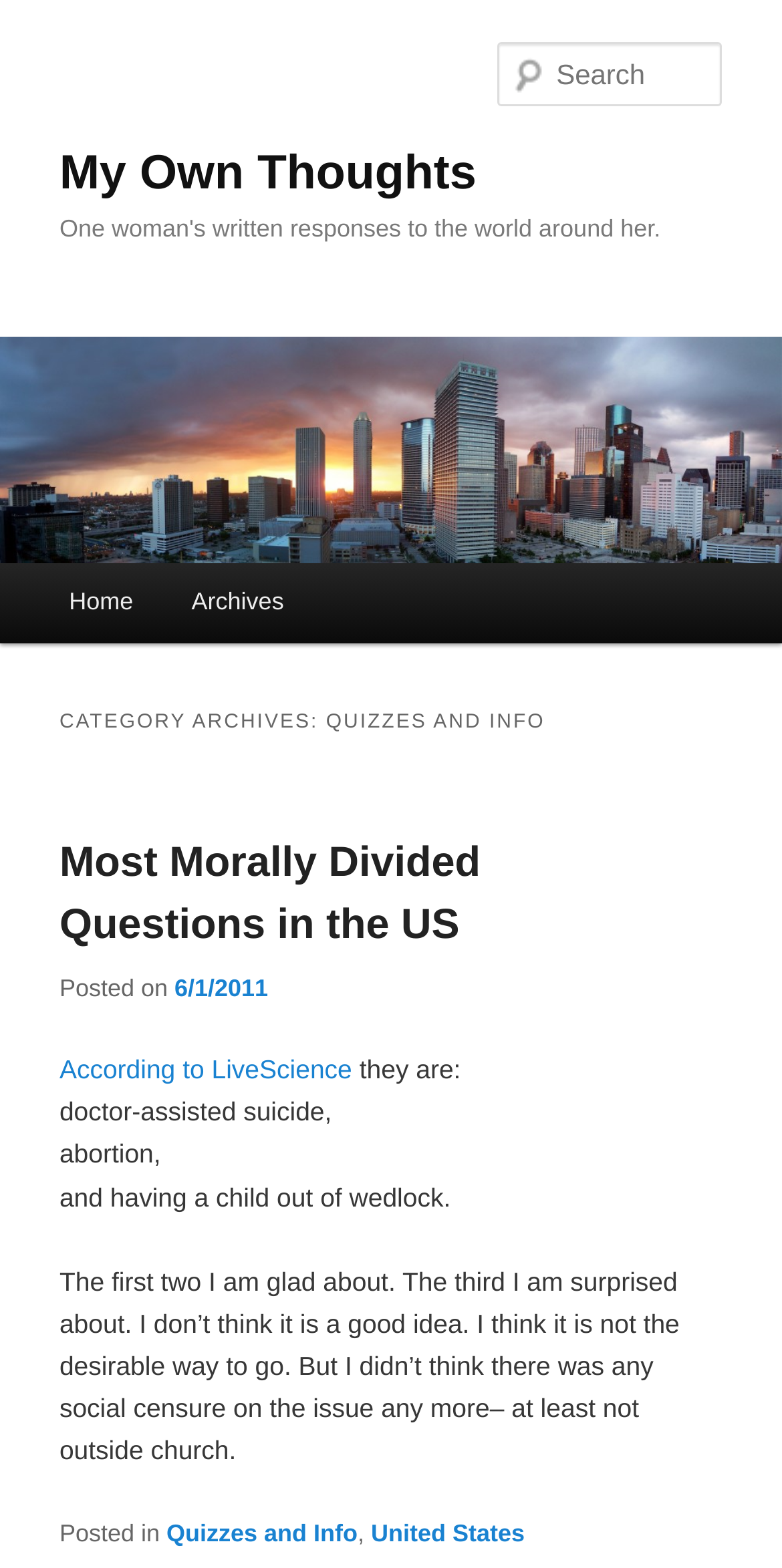Refer to the element description United States and identify the corresponding bounding box in the screenshot. Format the coordinates as (top-left x, top-left y, bottom-right x, bottom-right y) with values in the range of 0 to 1.

[0.474, 0.968, 0.671, 0.986]